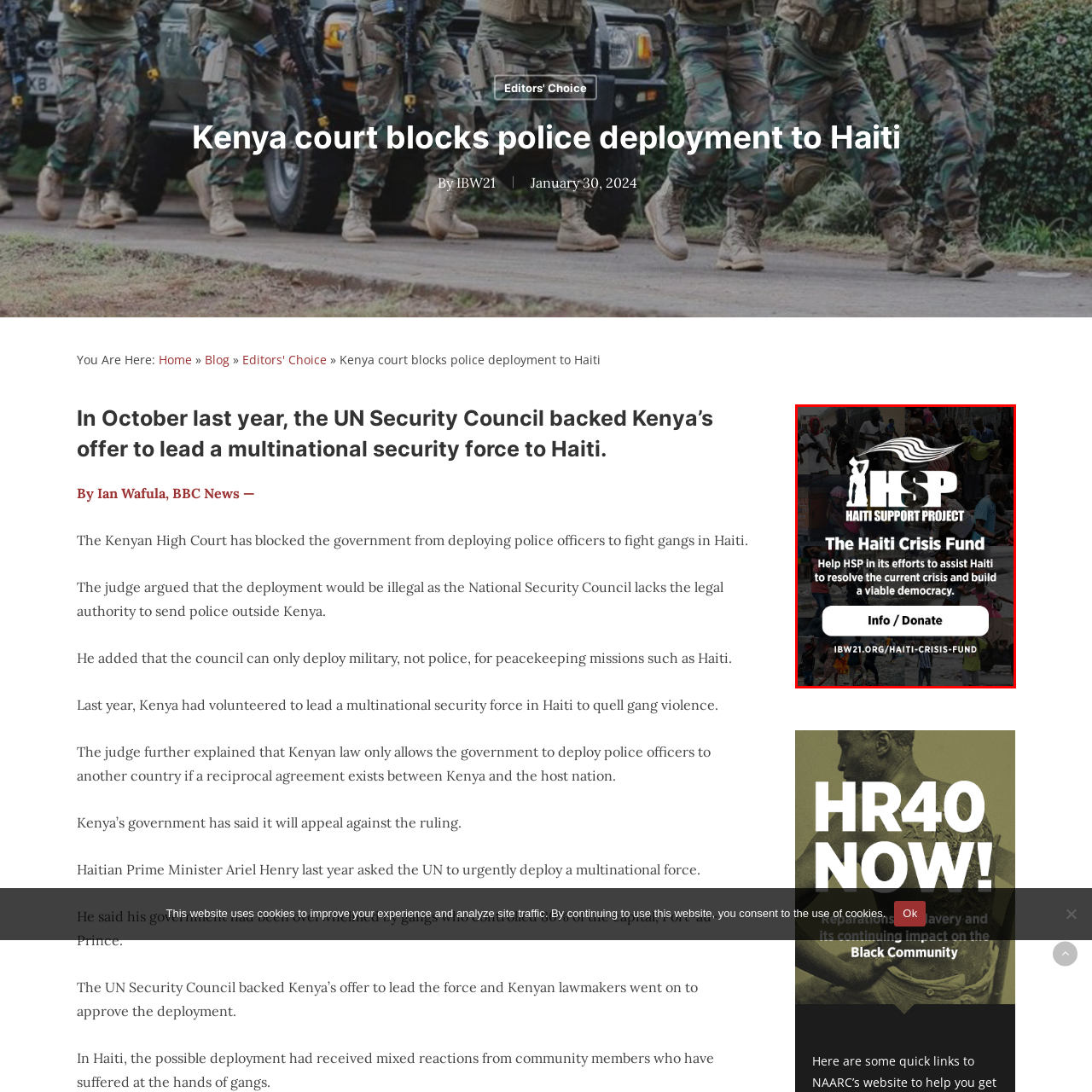Look at the image highlighted by the red boundary and answer the question with a succinct word or phrase:
What is depicted in the background of the graphic?

Scenes from Haiti